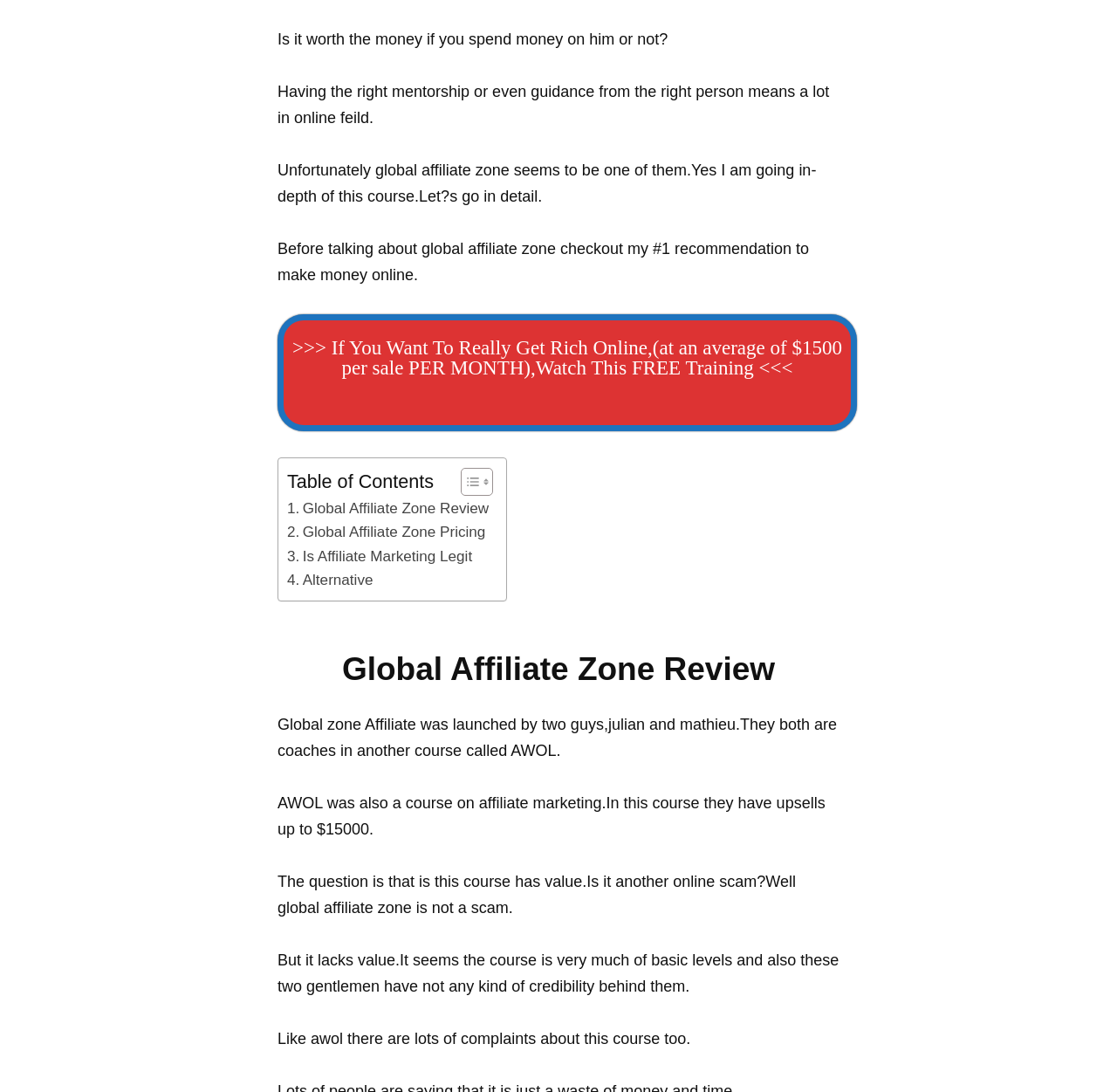Please provide a detailed answer to the question below based on the screenshot: 
What is the price range of upsells in AWOL?

The webpage mentions that AWOL, another course by the same creators, has upsells up to $15000, which is a significant amount of money.